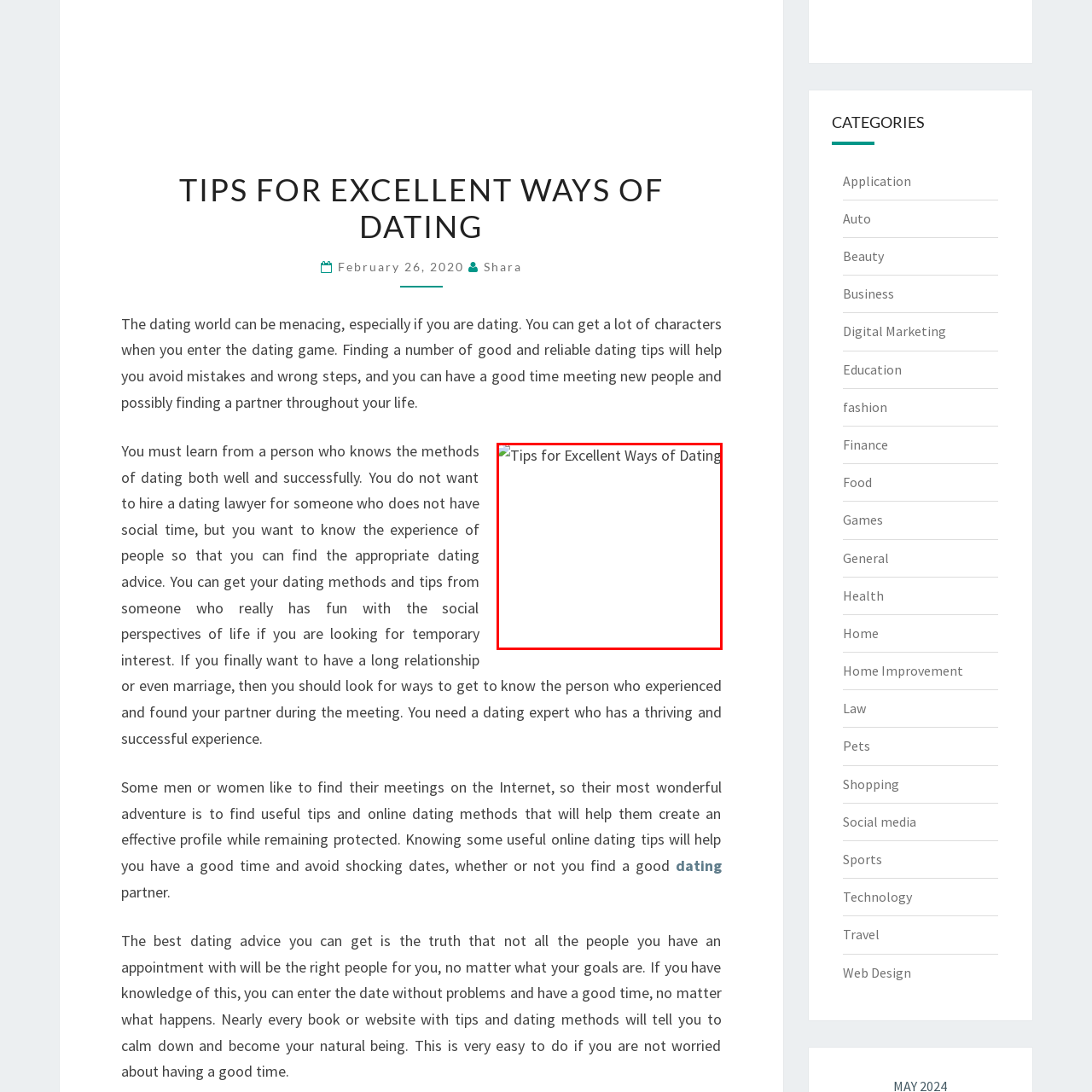What is the purpose of the image?
Concentrate on the image bordered by the red bounding box and offer a comprehensive response based on the image details.

According to the caption, the image serves as a visual anchor amidst the advice provided in the article, implying that it is meant to visually support and reinforce the written content.